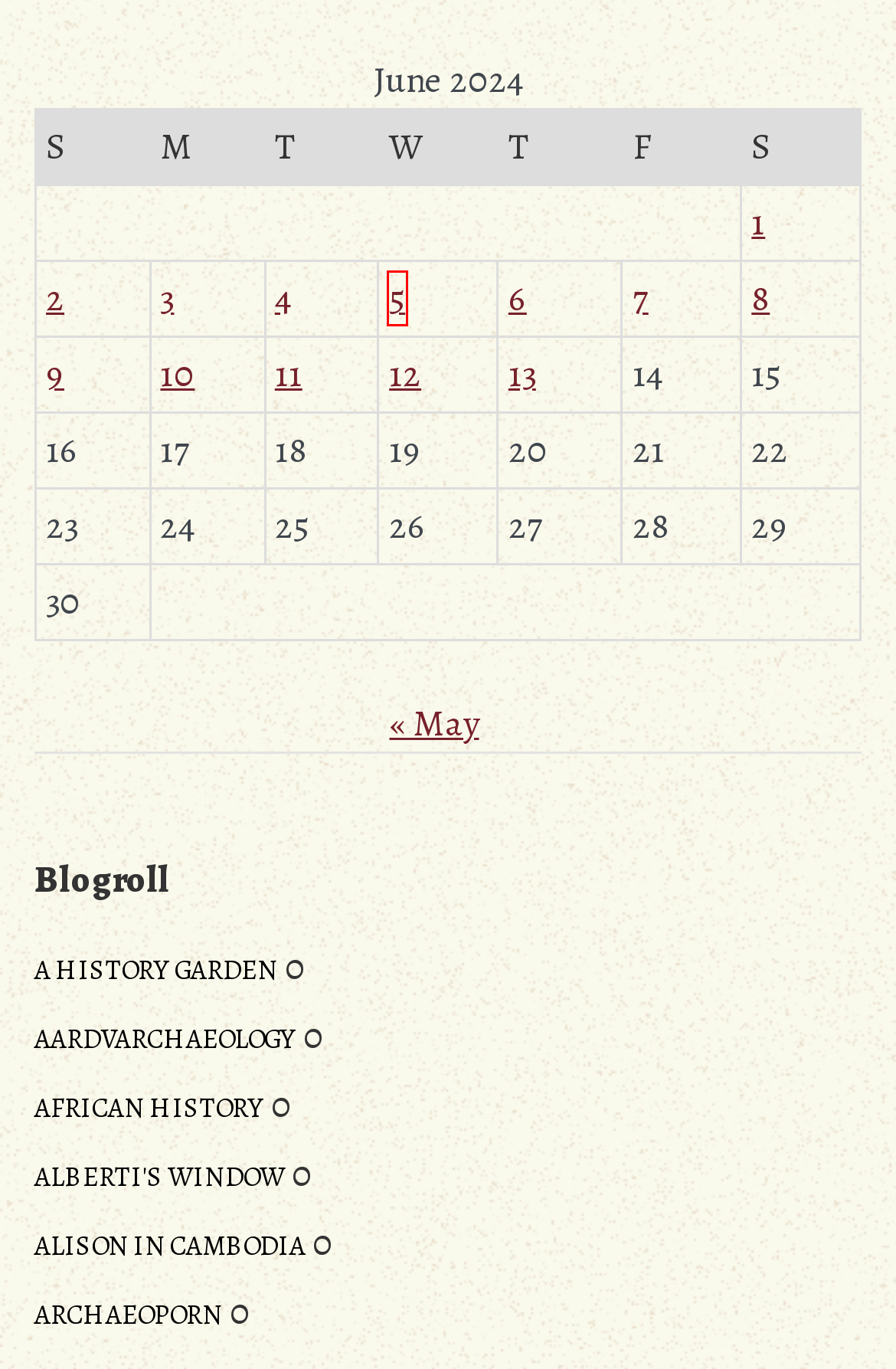Review the webpage screenshot and focus on the UI element within the red bounding box. Select the best-matching webpage description for the new webpage that follows after clicking the highlighted element. Here are the candidates:
A. June 11, 2024 – The History Blog
B. June 10, 2024 – The History Blog
C. June 5, 2024 – The History Blog
D. June 12, 2024 – The History Blog
E. May 2024 – The History Blog
F. June 4, 2024 – The History Blog
G. June 6, 2024 – The History Blog
H. June 8, 2024 – The History Blog

C